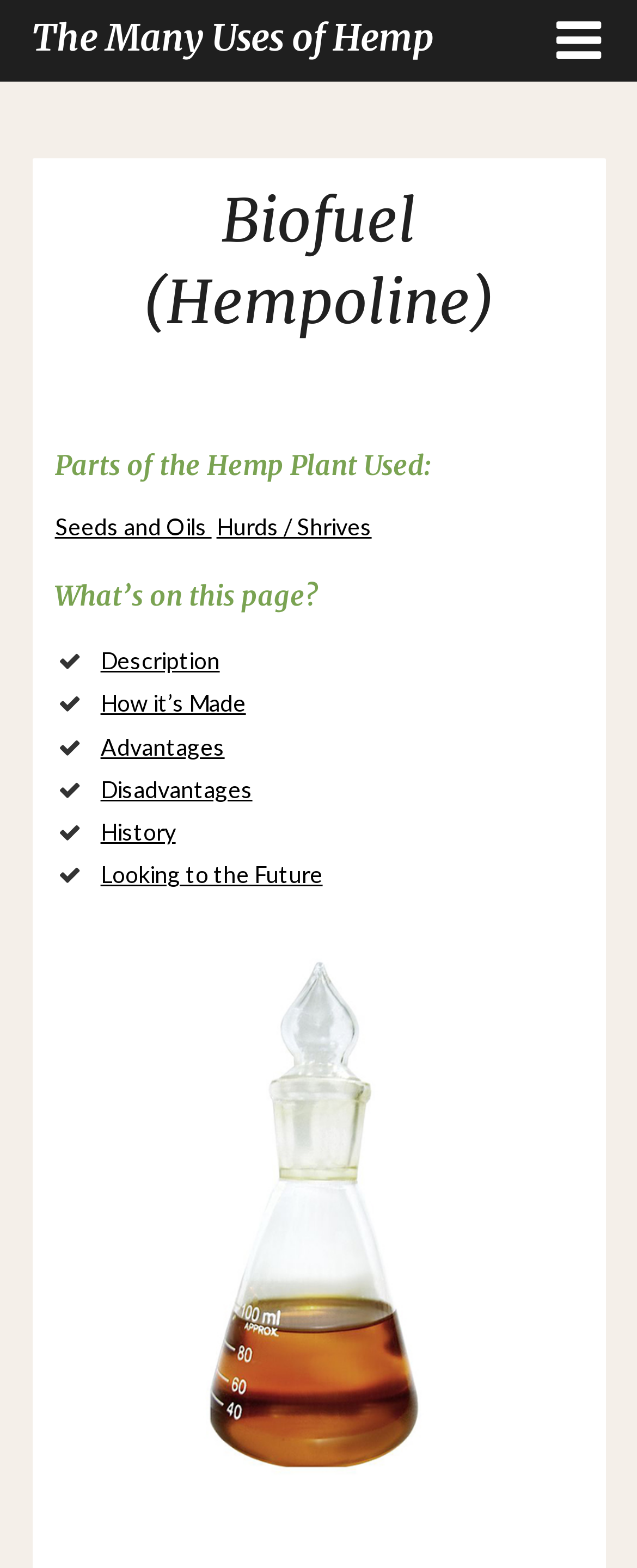How many links are there in the 'What’s on this page?' section?
Please use the image to provide a one-word or short phrase answer.

6